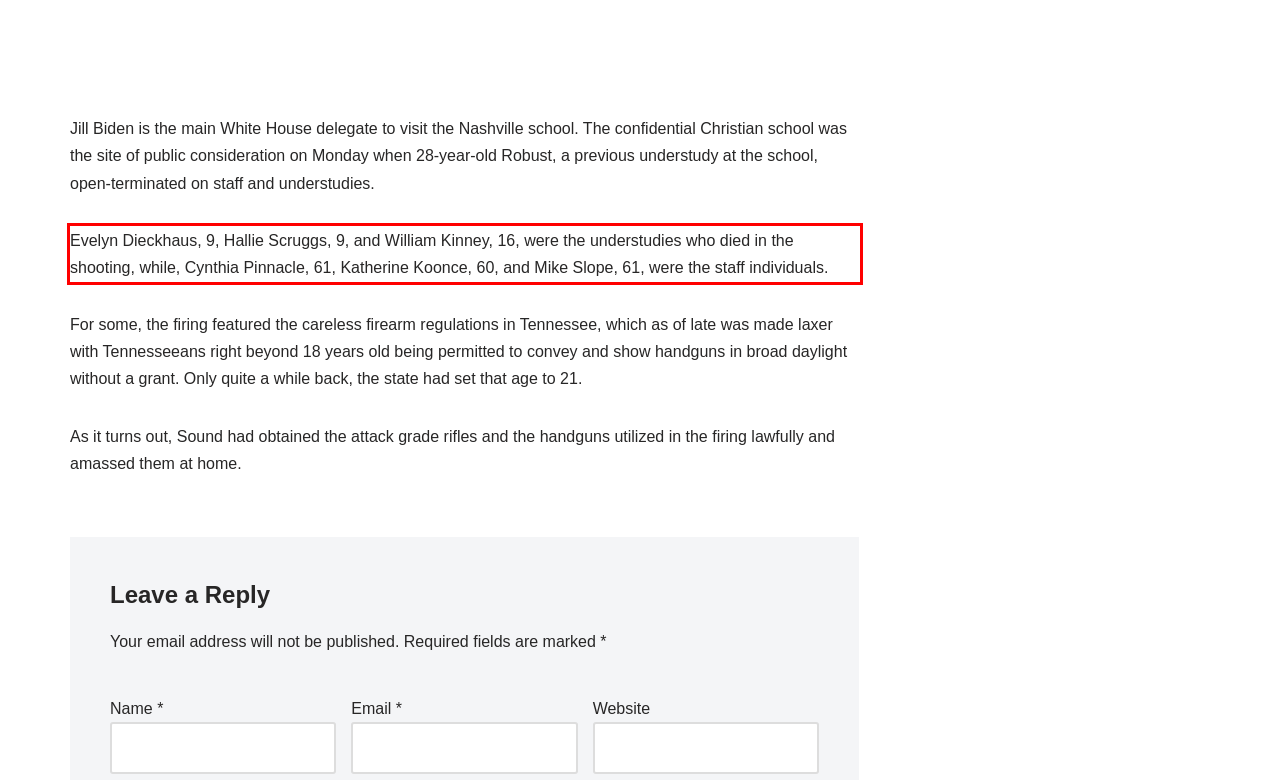You have a screenshot of a webpage with a red bounding box. Identify and extract the text content located inside the red bounding box.

Evelyn Dieckhaus, 9, Hallie Scruggs, 9, and William Kinney, 16, were the understudies who died in the shooting, while, Cynthia Pinnacle, 61, Katherine Koonce, 60, and Mike Slope, 61, were the staff individuals.